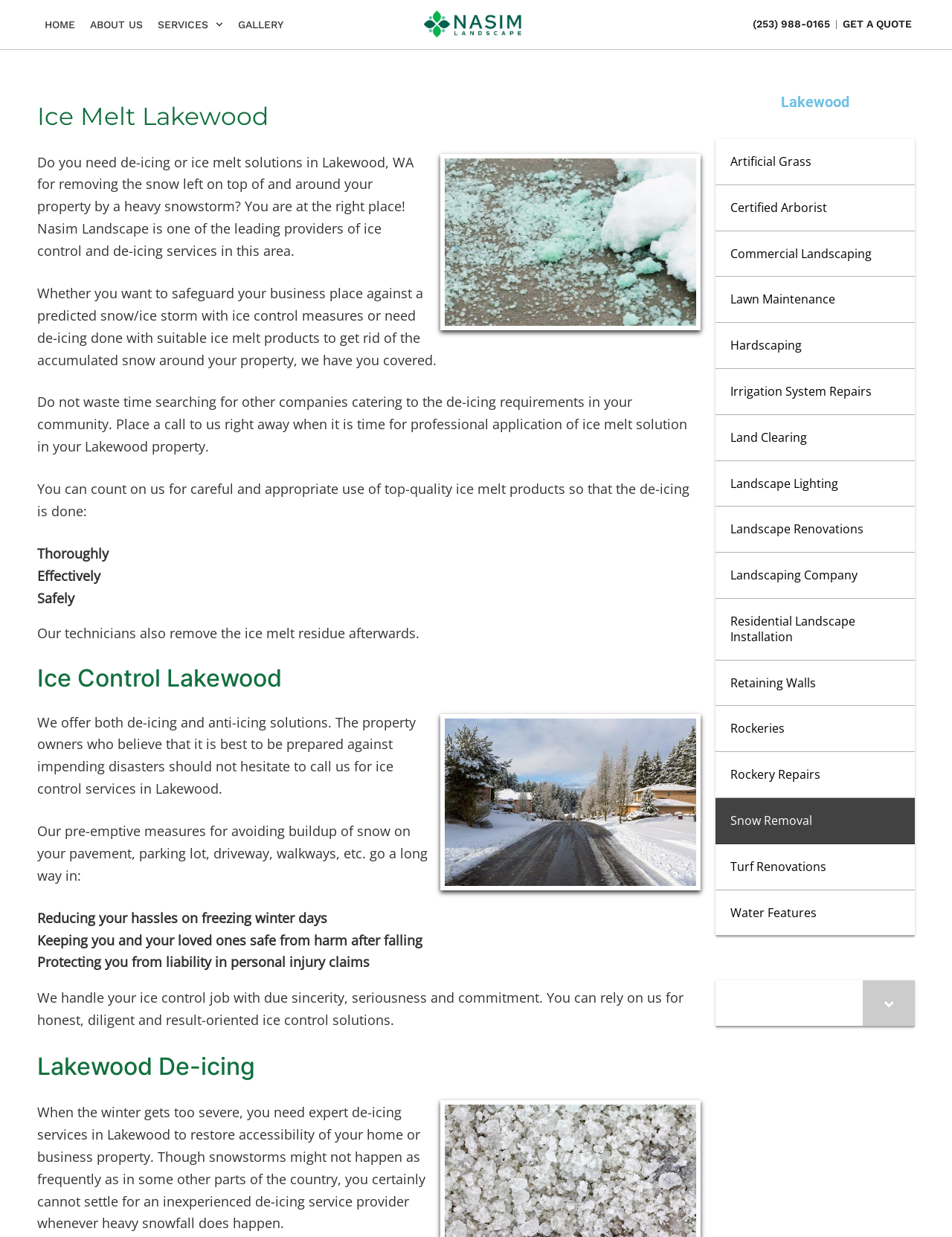Determine the bounding box coordinates of the clickable element to achieve the following action: 'Call (253) 988-0165'. Provide the coordinates as four float values between 0 and 1, formatted as [left, top, right, bottom].

[0.791, 0.013, 0.872, 0.027]